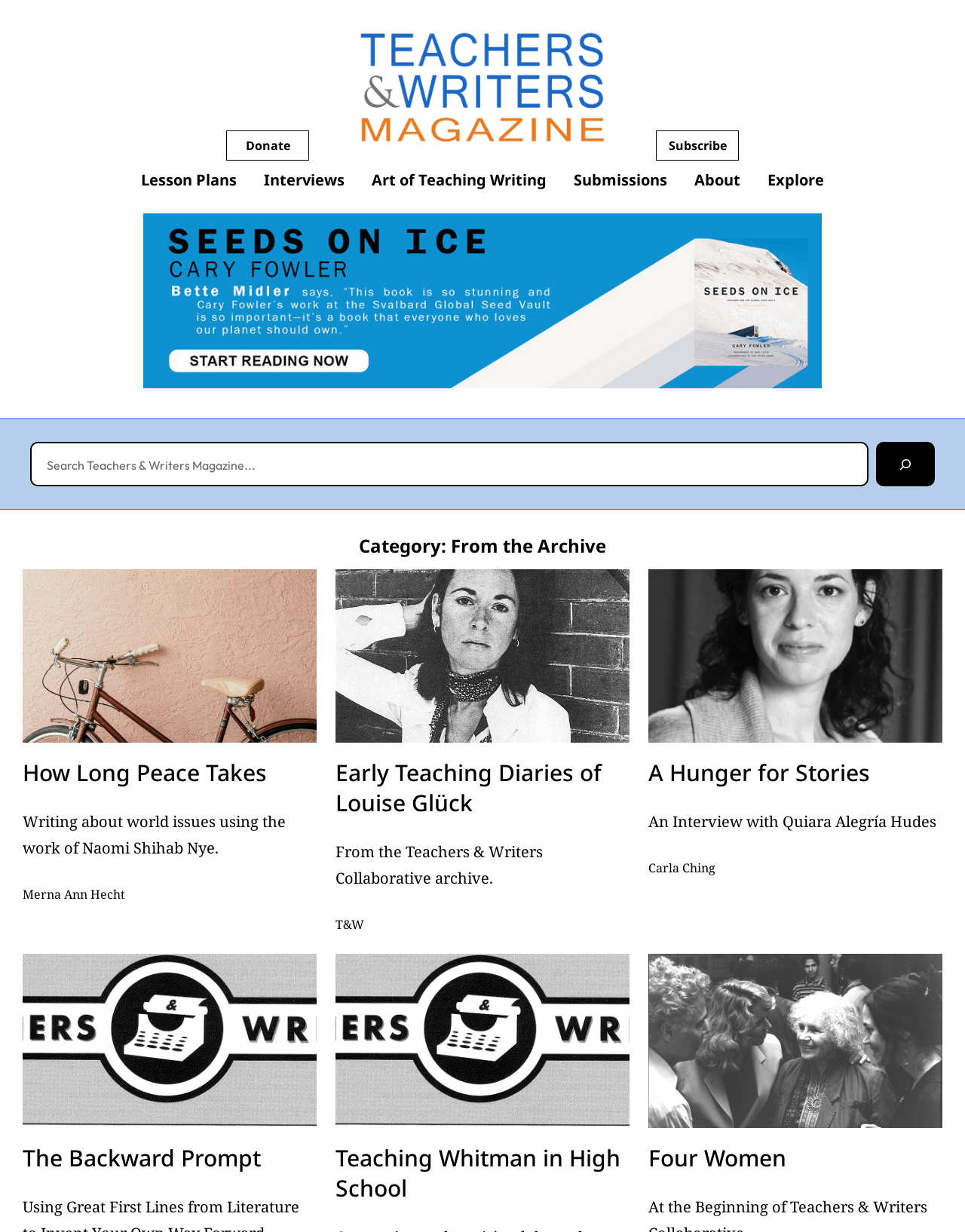What is the purpose of the search box?
Based on the screenshot, answer the question with a single word or phrase.

To search the magazine